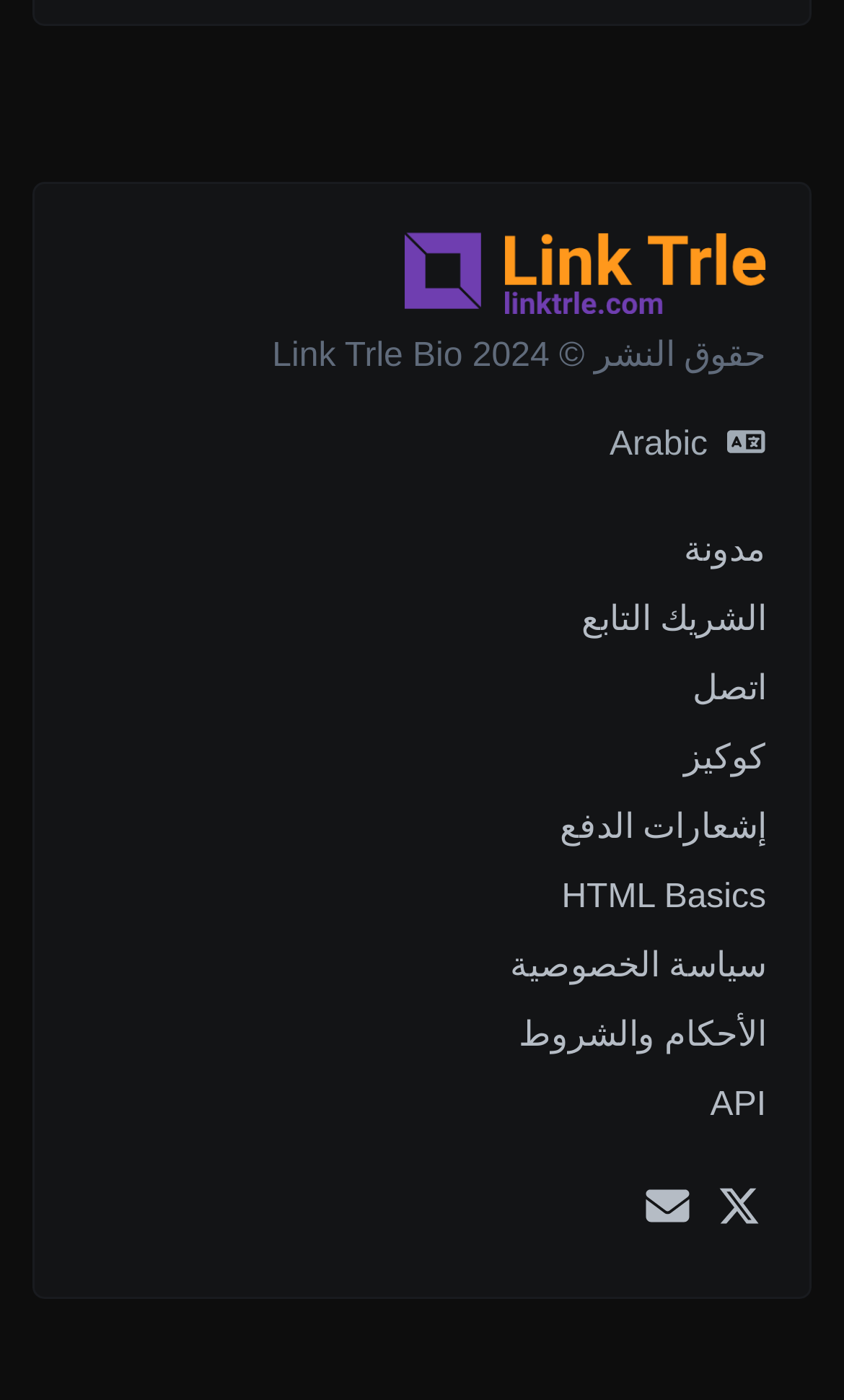Please identify the bounding box coordinates of the element on the webpage that should be clicked to follow this instruction: "View API". The bounding box coordinates should be given as four float numbers between 0 and 1, formatted as [left, top, right, bottom].

[0.842, 0.776, 0.908, 0.803]